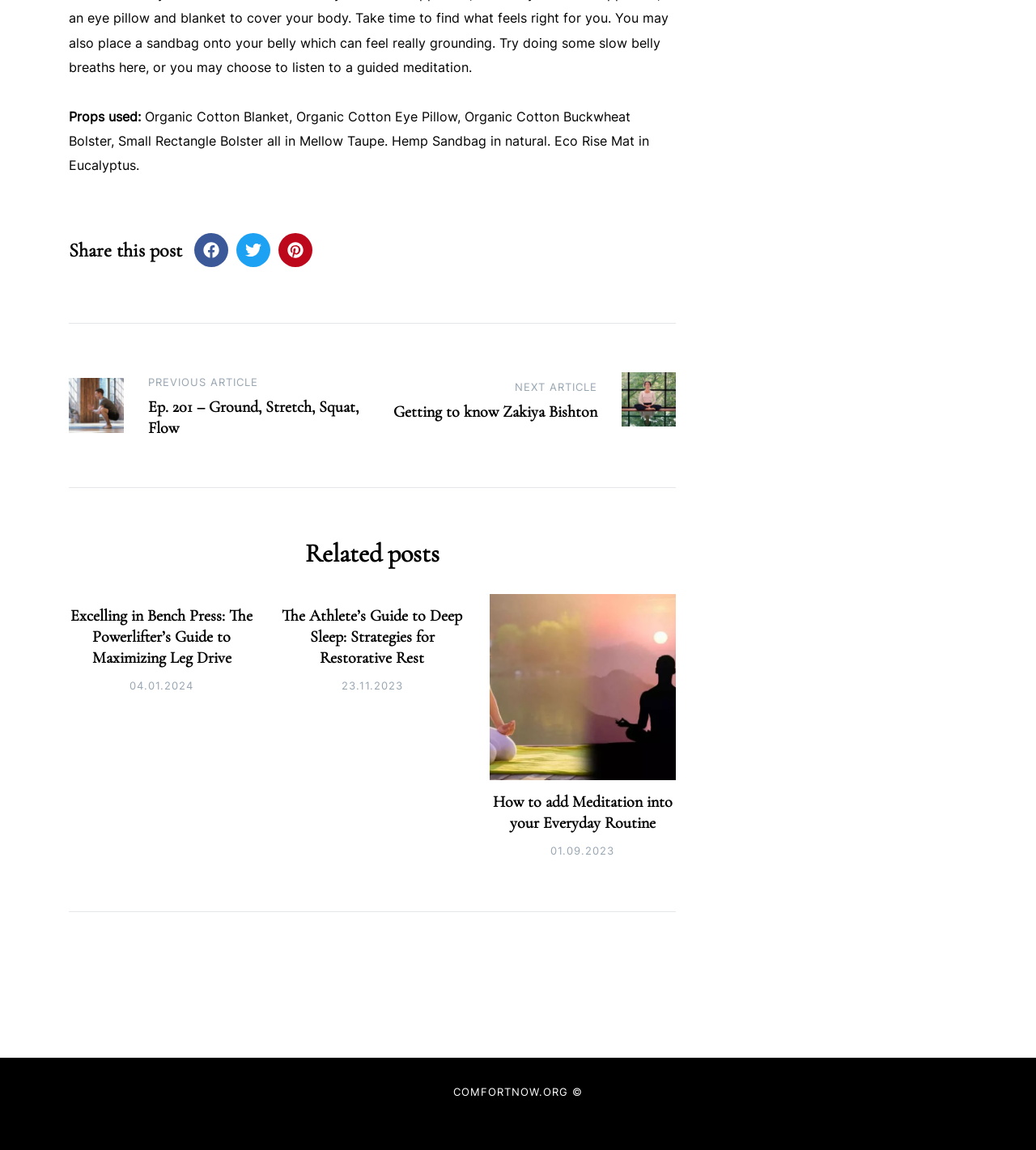Please give the bounding box coordinates of the area that should be clicked to fulfill the following instruction: "Check next article". The coordinates should be in the format of four float numbers from 0 to 1, i.e., [left, top, right, bottom].

[0.371, 0.349, 0.576, 0.367]